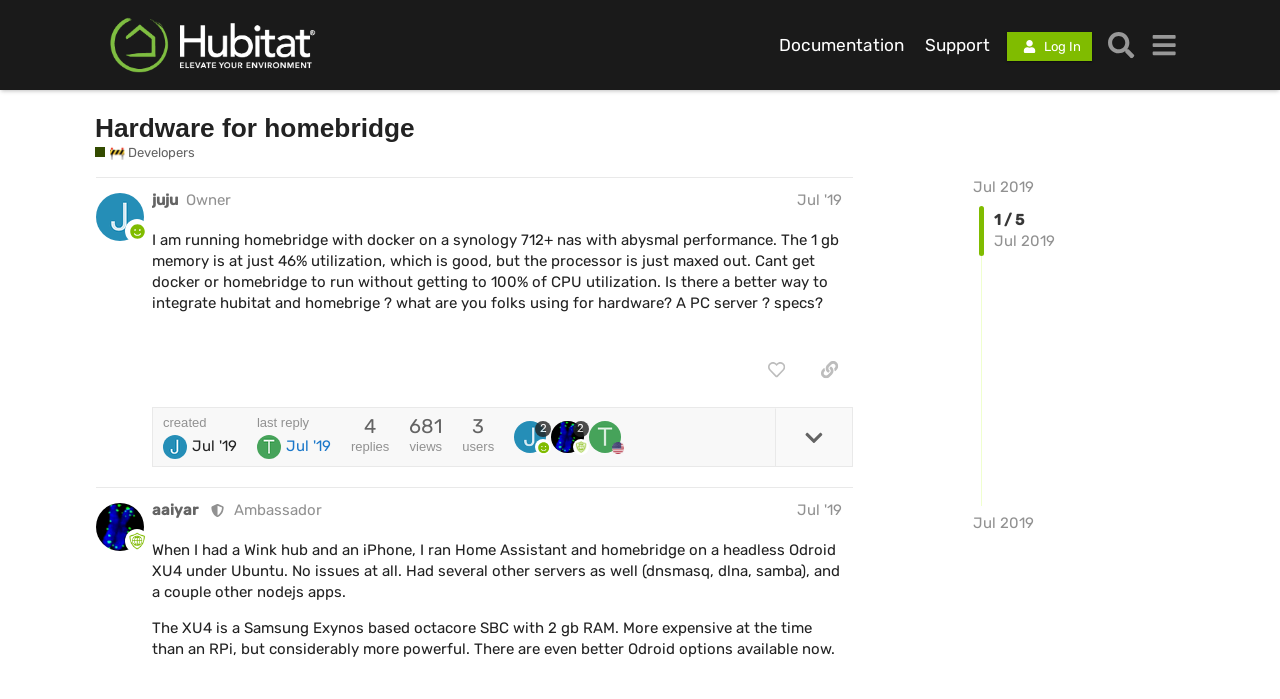Locate the bounding box coordinates of the element I should click to achieve the following instruction: "View the post details".

[0.606, 0.584, 0.666, 0.667]